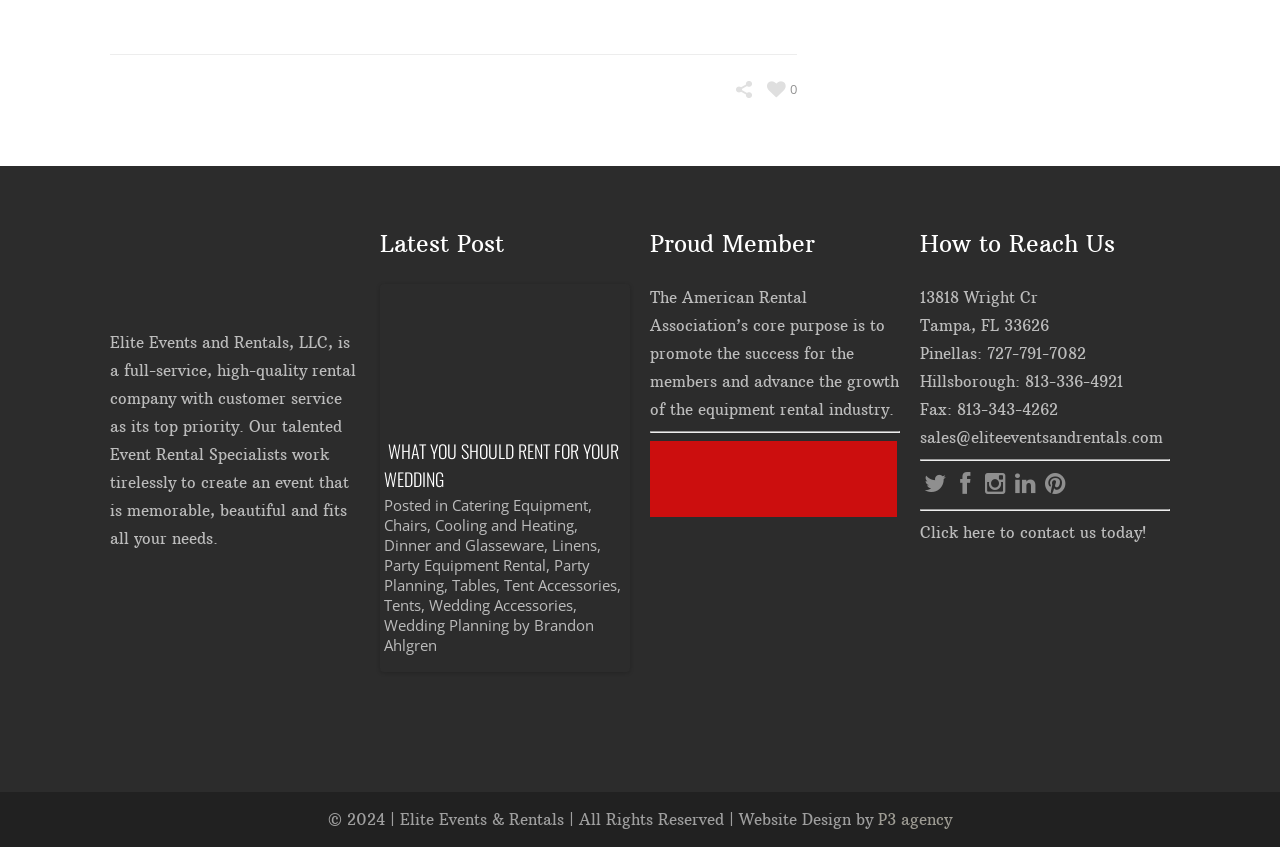Provide a brief response using a word or short phrase to this question:
How many categories are there in the first post?

9